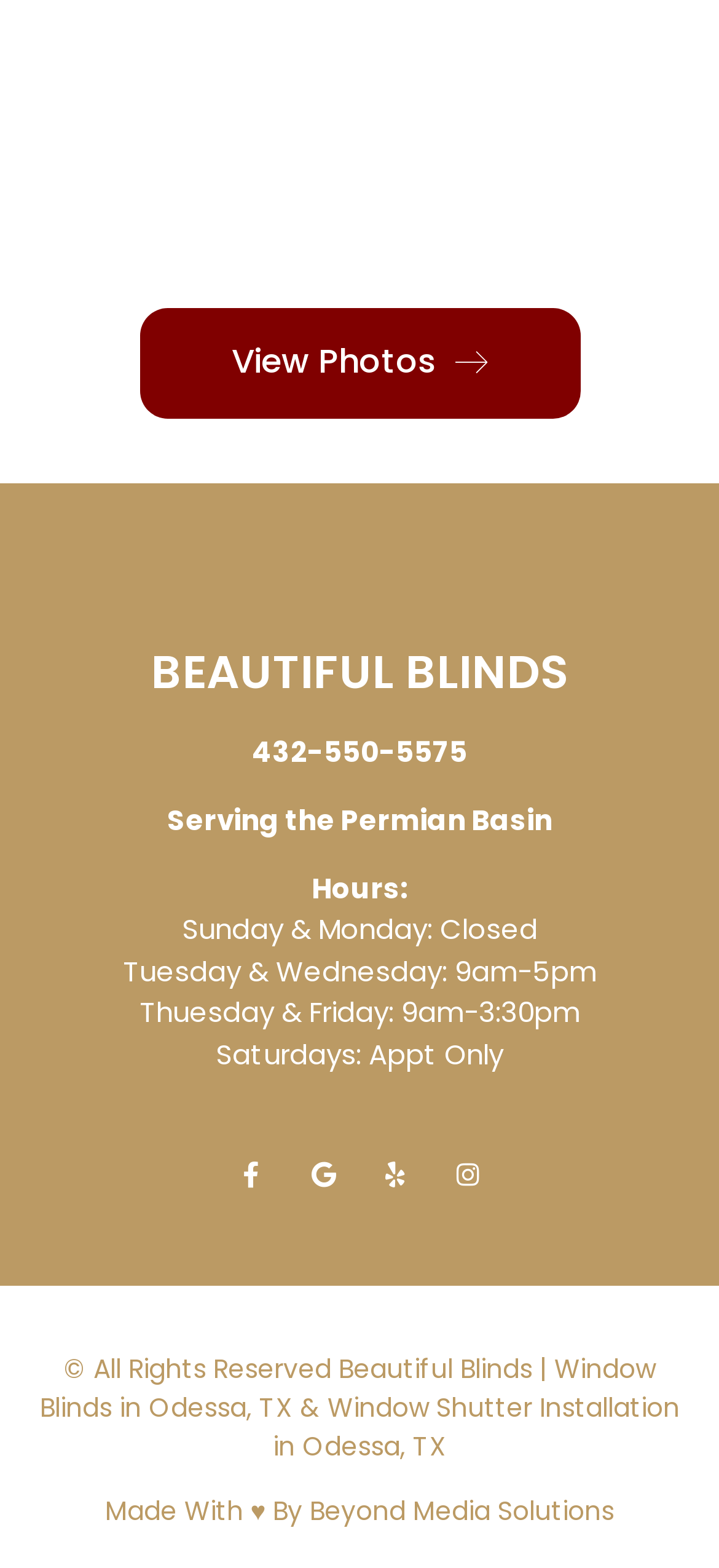Provide a one-word or one-phrase answer to the question:
What social media platforms are linked on the page?

Facebook, Google, Yelp, Instagram